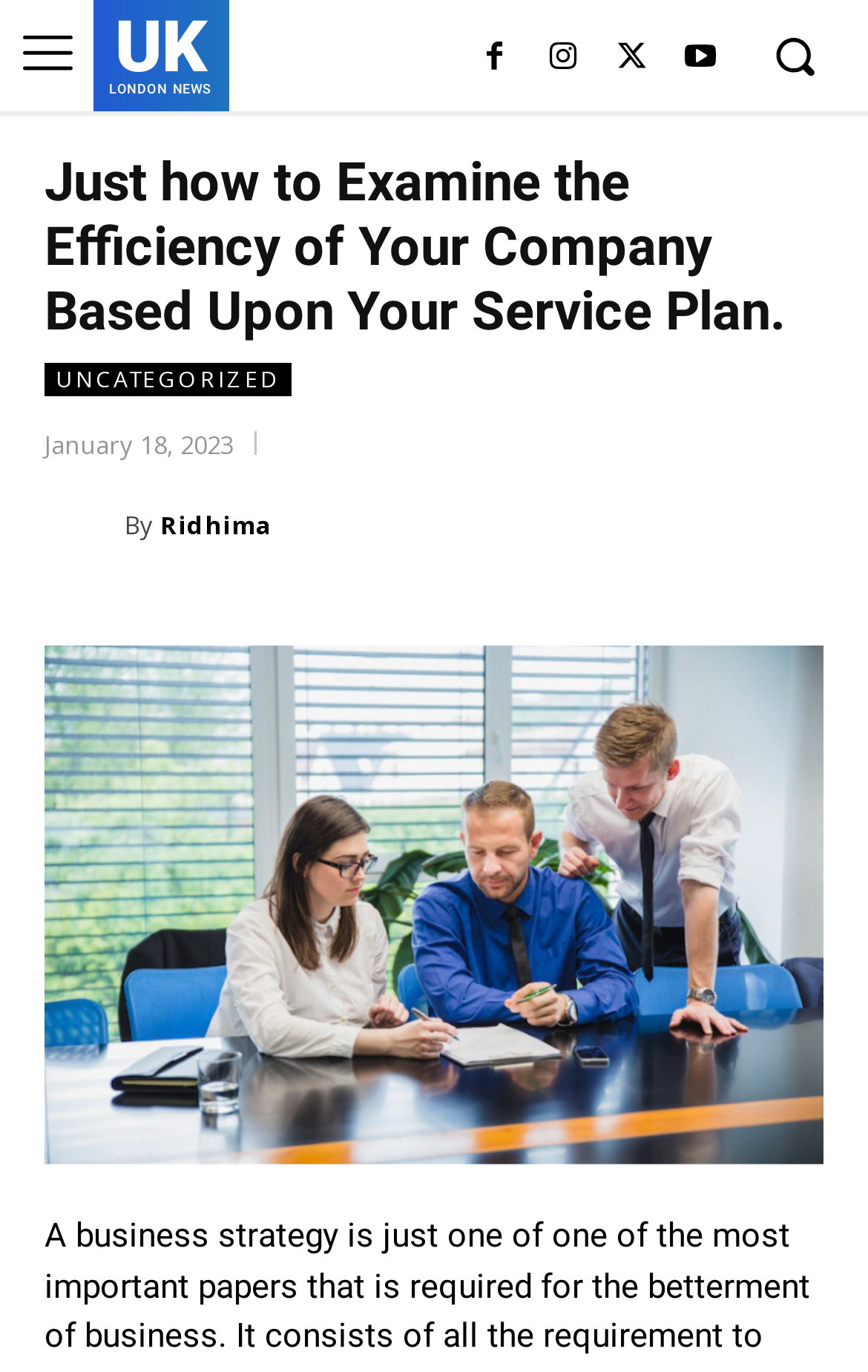Please provide a one-word or phrase answer to the question: 
What is the category of the latest article?

UNCATEGORIZED